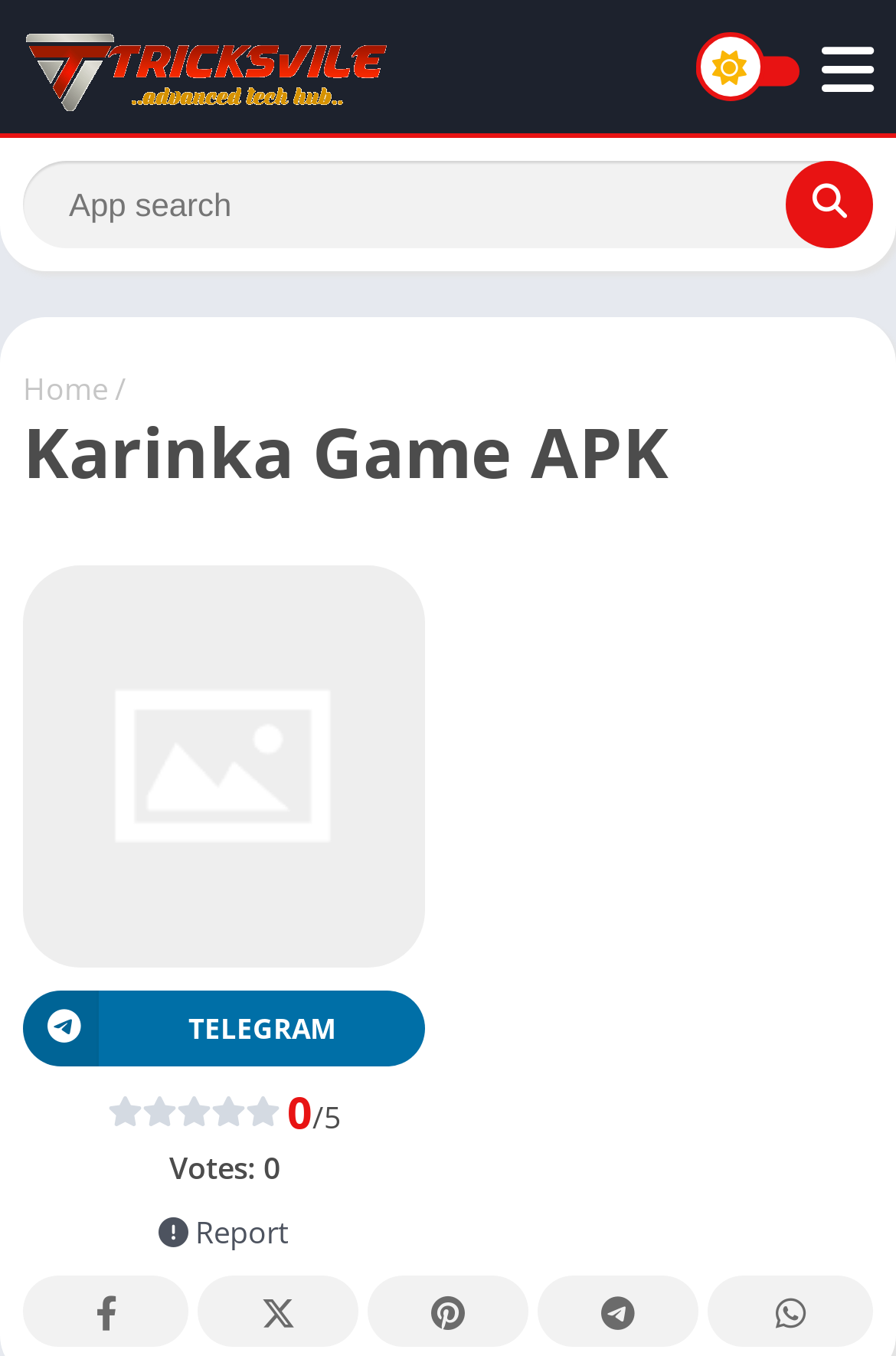Given the description of the UI element: "February 17, 2023", predict the bounding box coordinates in the form of [left, top, right, bottom], with each value being a float between 0 and 1.

None